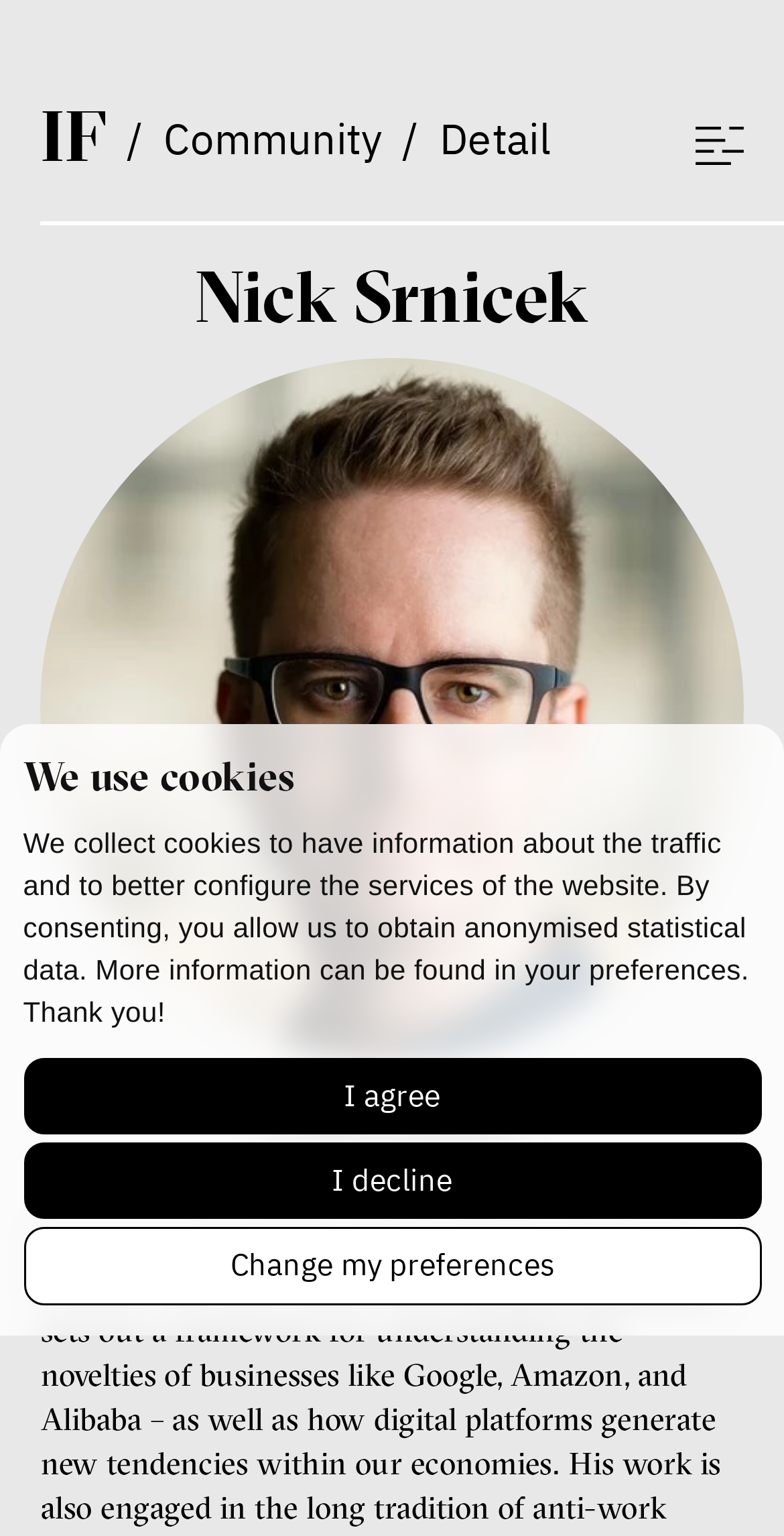Show the bounding box coordinates of the region that should be clicked to follow the instruction: "View the 'ChatGPT is trained by poorly paid people from the Global South, highlights Marx' article."

[0.052, 0.206, 0.948, 0.451]